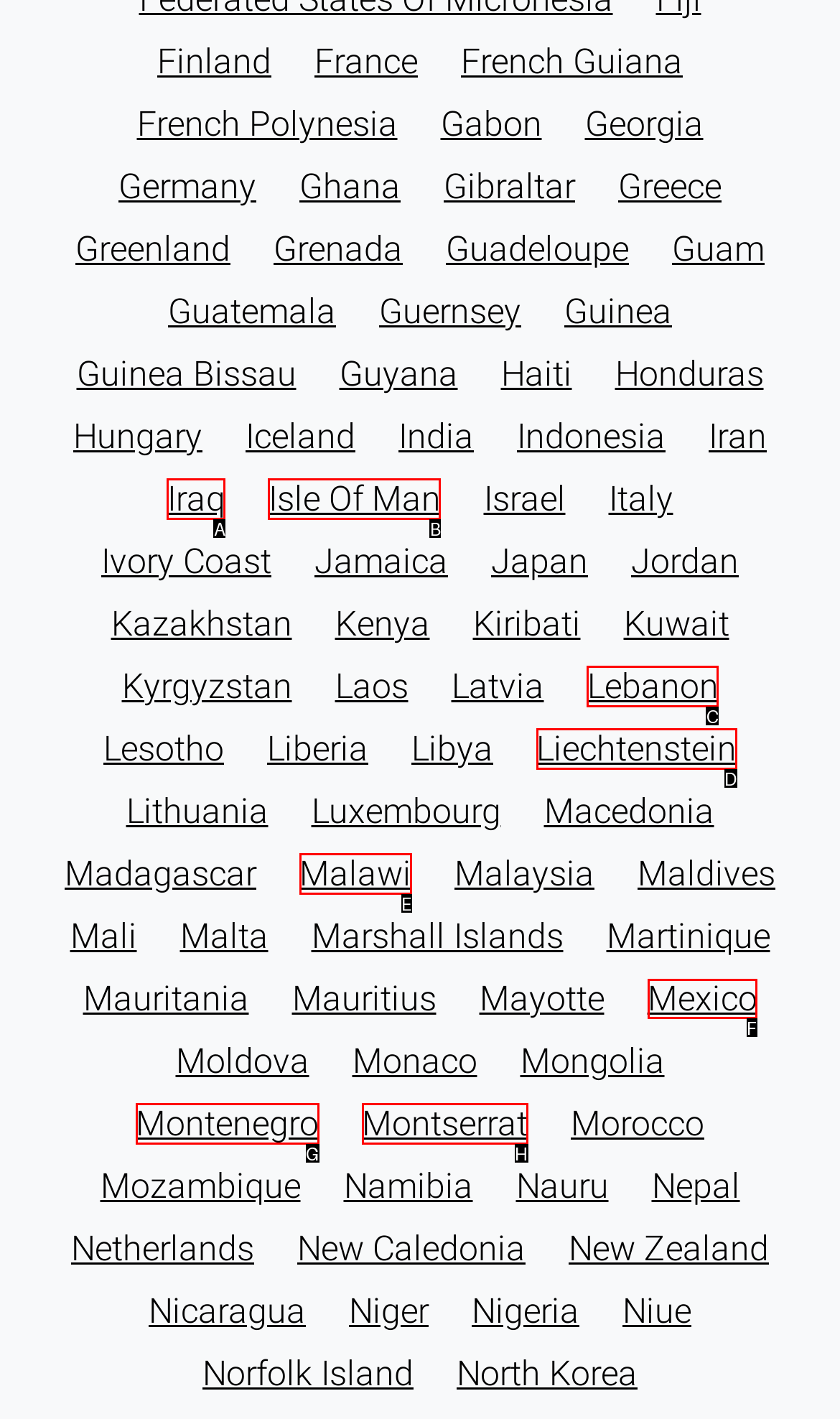Select the HTML element to finish the task: Learn about Mexico Reply with the letter of the correct option.

F